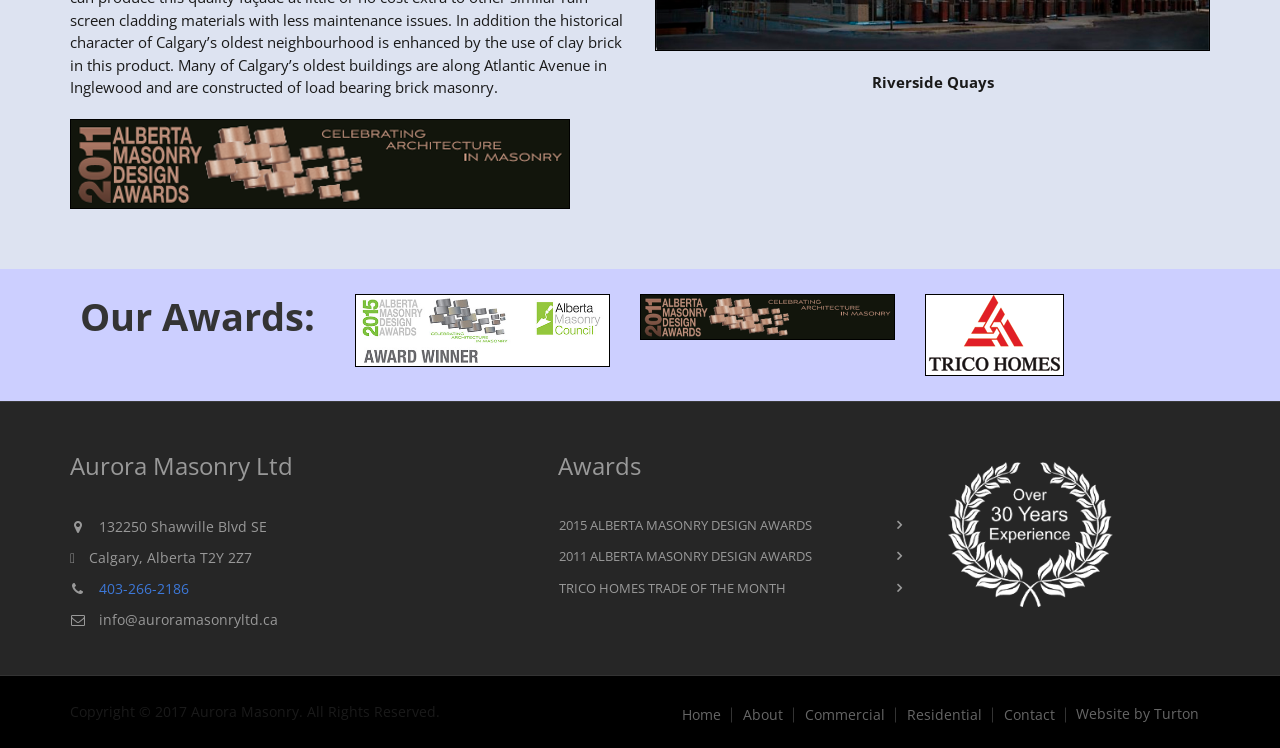Given the description "Commercial", determine the bounding box of the corresponding UI element.

[0.62, 0.945, 0.7, 0.966]